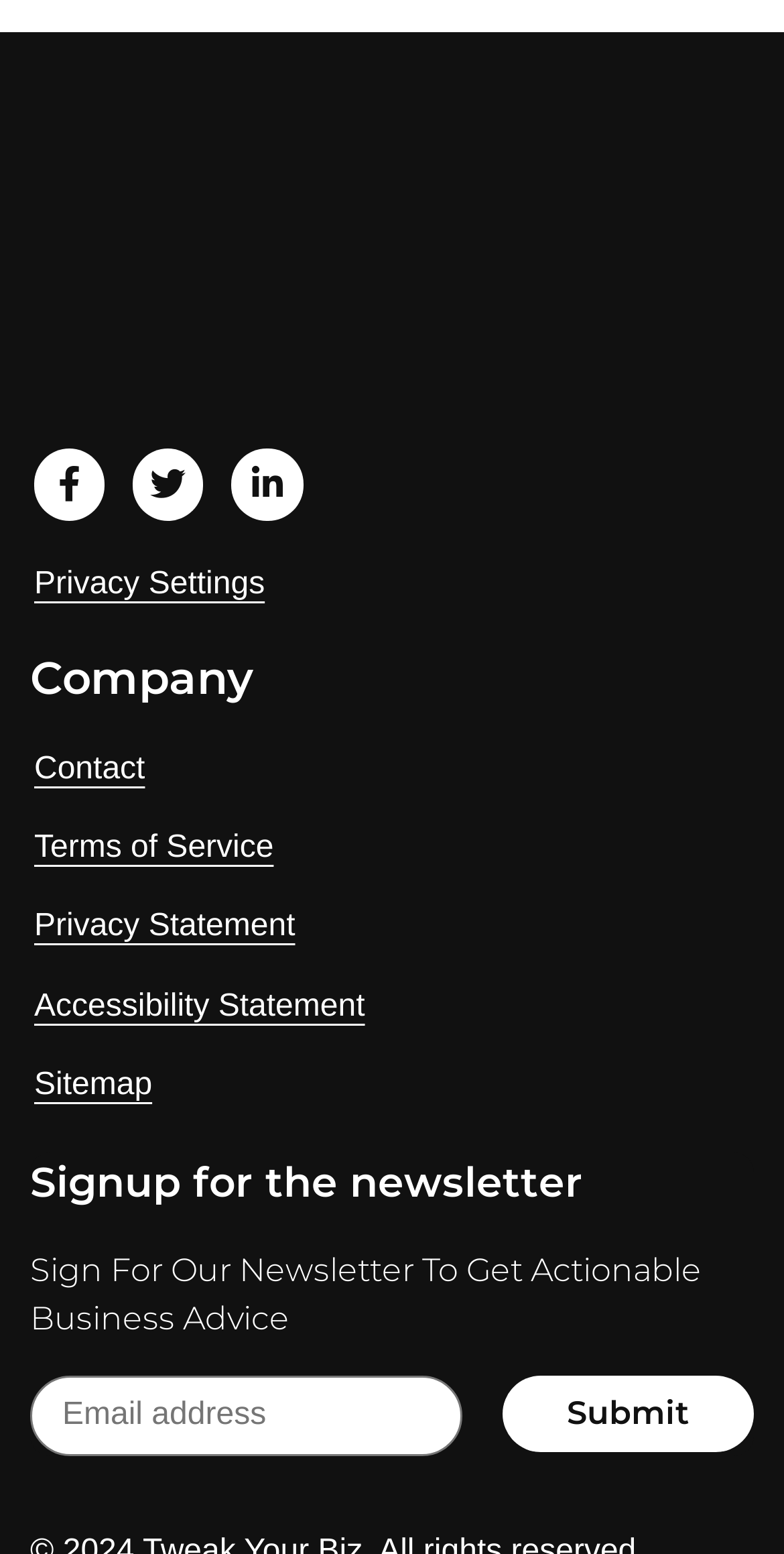Determine the bounding box coordinates of the region I should click to achieve the following instruction: "View terms of service". Ensure the bounding box coordinates are four float numbers between 0 and 1, i.e., [left, top, right, bottom].

[0.038, 0.528, 0.354, 0.565]